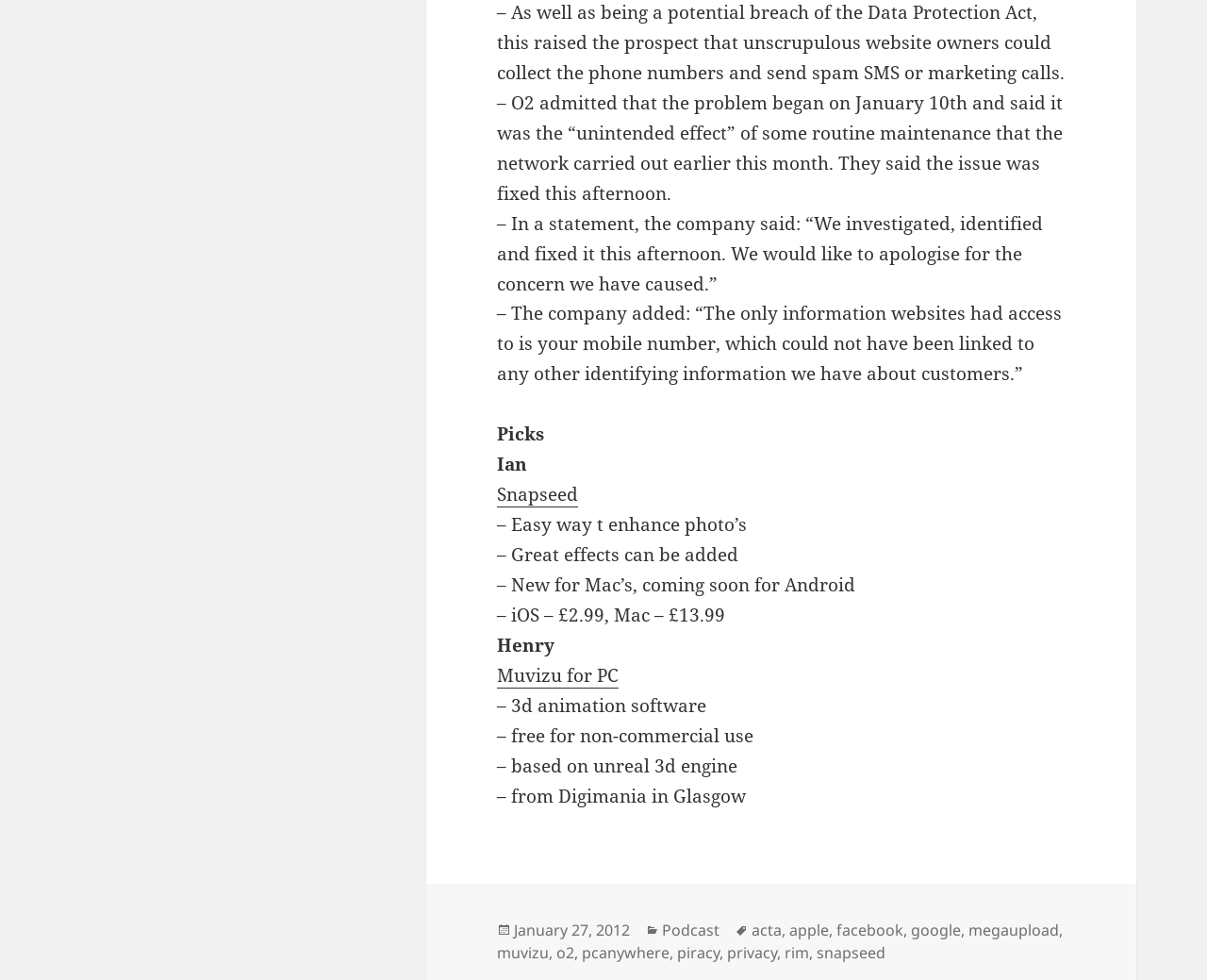Determine the coordinates of the bounding box for the clickable area needed to execute this instruction: "Click on the link to January 27, 2012".

[0.426, 0.939, 0.522, 0.961]